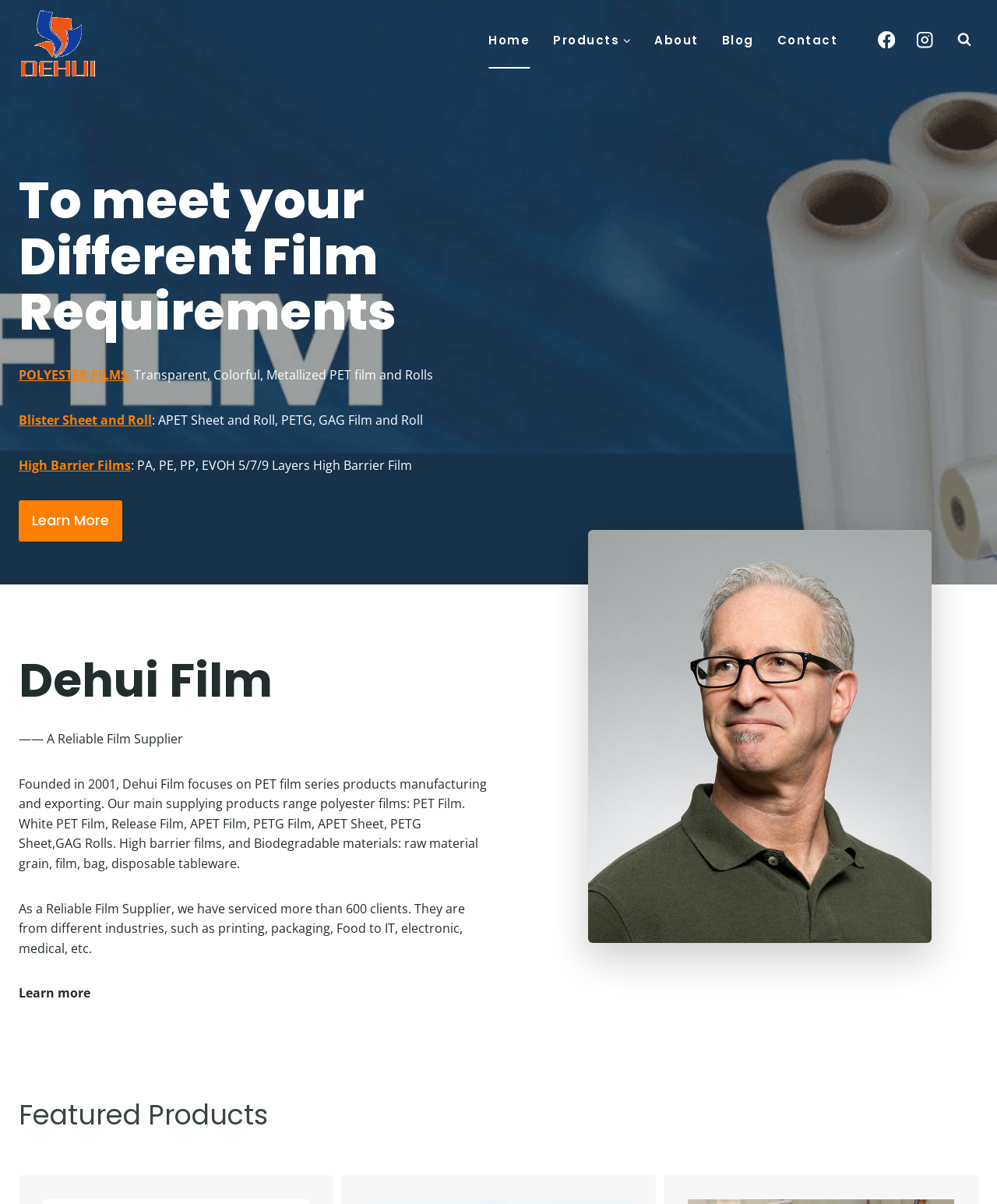Given the description: "POLYESTER FILMS:", determine the bounding box coordinates of the UI element. The coordinates should be formatted as four float numbers between 0 and 1, [left, top, right, bottom].

[0.019, 0.304, 0.131, 0.319]